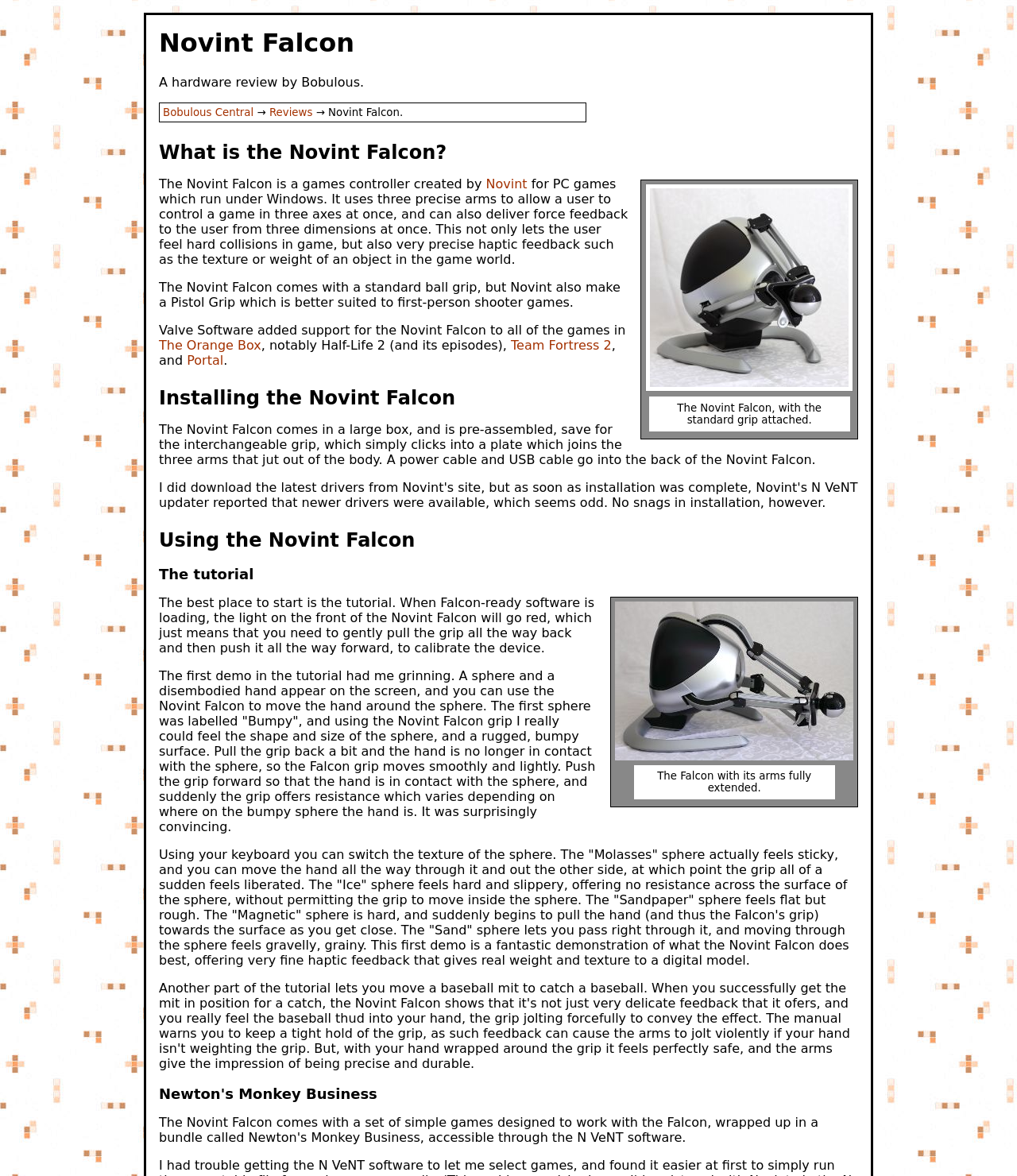What is the name of the game controller? Please answer the question using a single word or phrase based on the image.

Novint Falcon